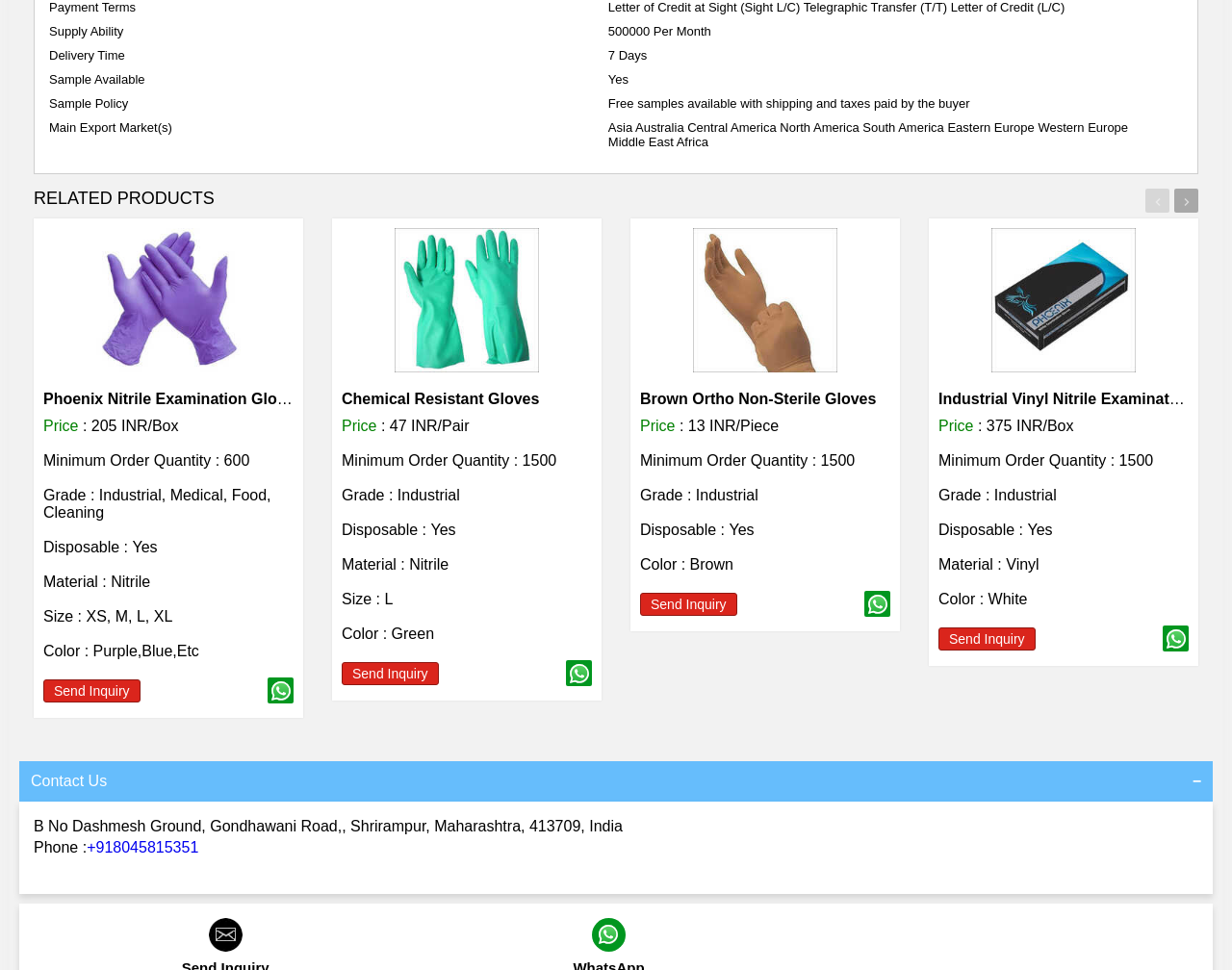Given the element description, predict the bounding box coordinates in the format (top-left x, top-left y, bottom-right x, bottom-right y). Make sure all values are between 0 and 1. Here is the element description: alt="Brown Ortho Non-Sterile Gloves"

[0.52, 0.235, 0.723, 0.384]